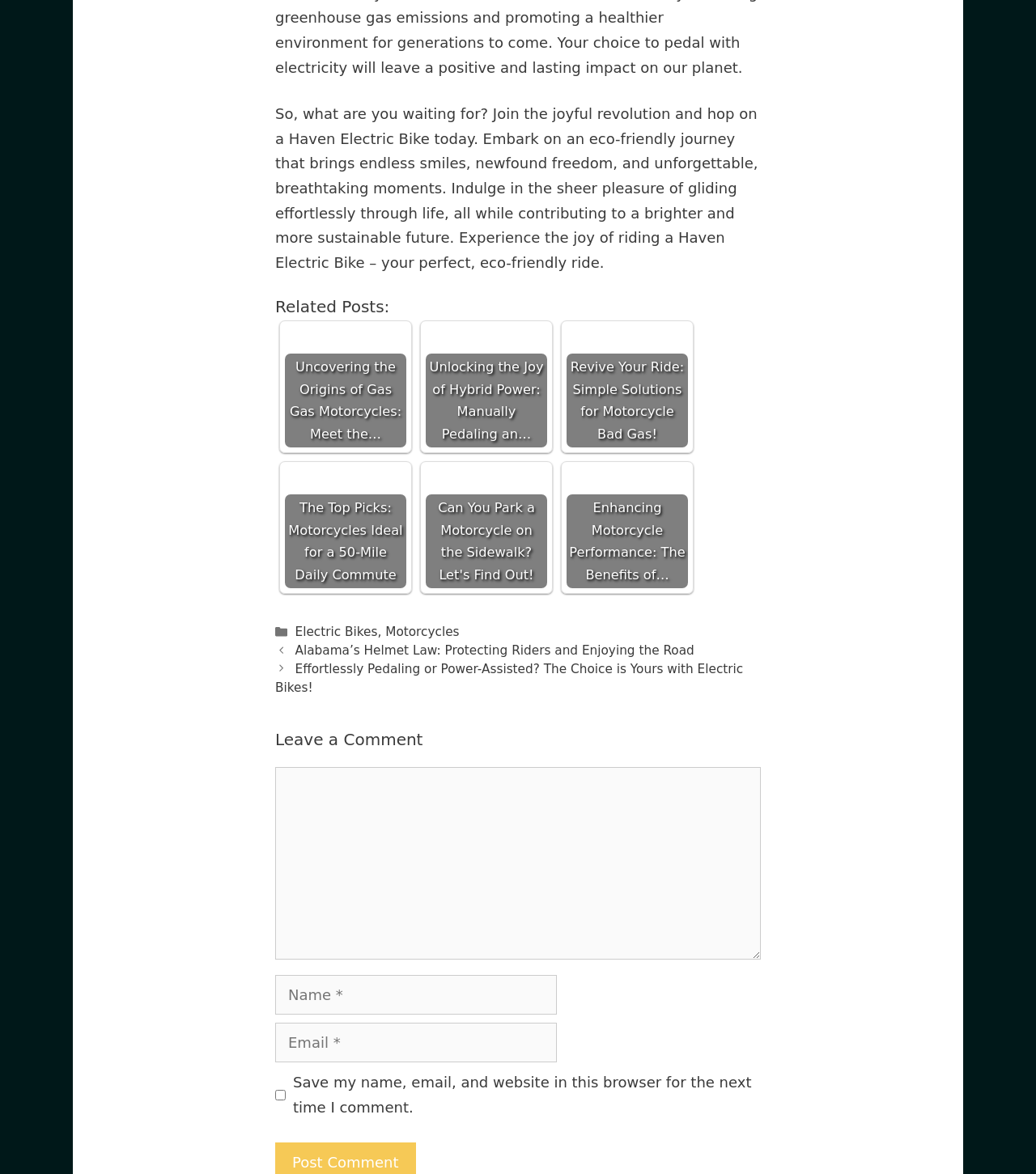Locate the bounding box coordinates of the UI element described by: "Business Wire". Provide the coordinates as four float numbers between 0 and 1, formatted as [left, top, right, bottom].

None